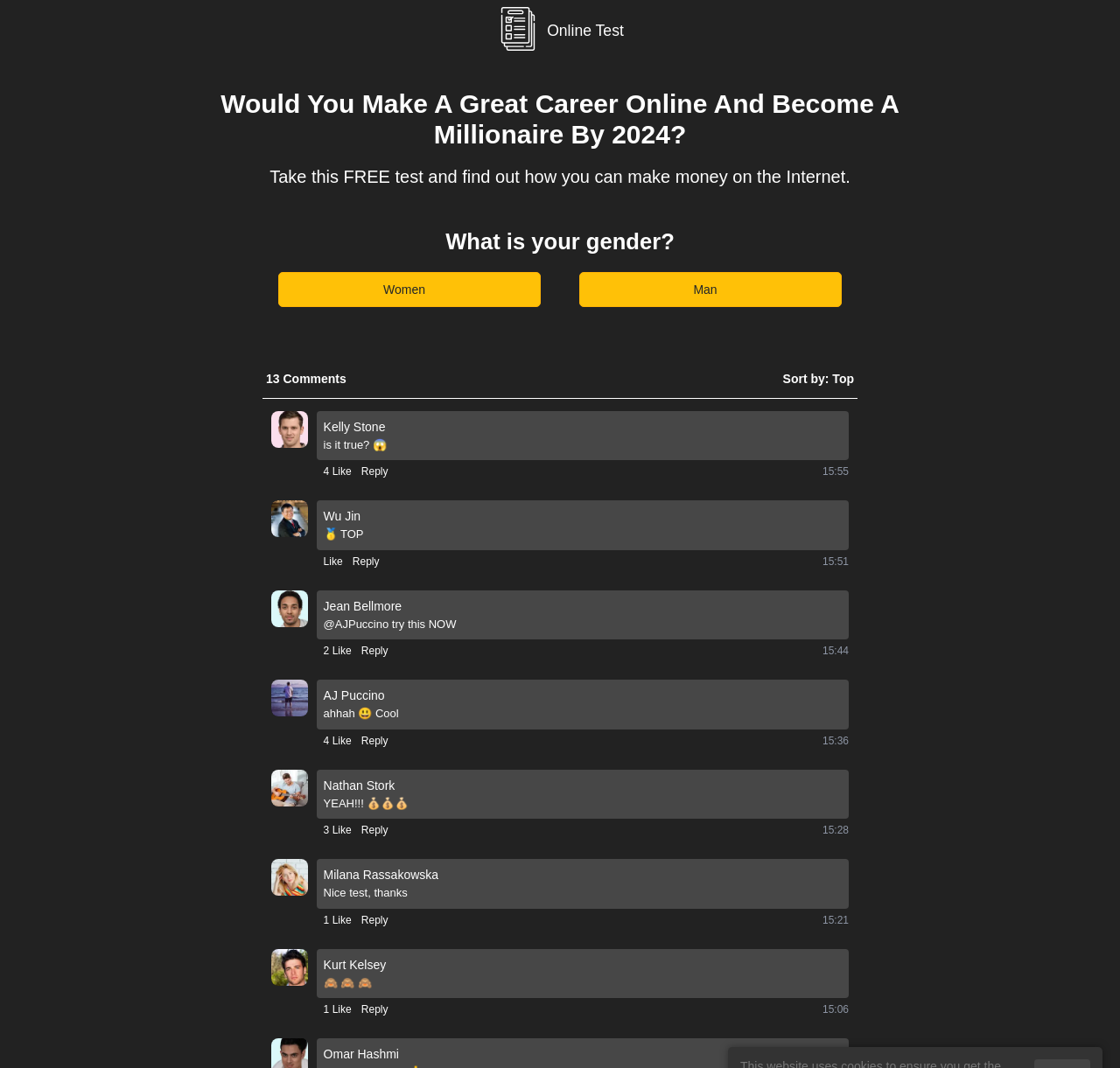Could you highlight the region that needs to be clicked to execute the instruction: "Click the 'Women' button"?

[0.248, 0.255, 0.483, 0.287]